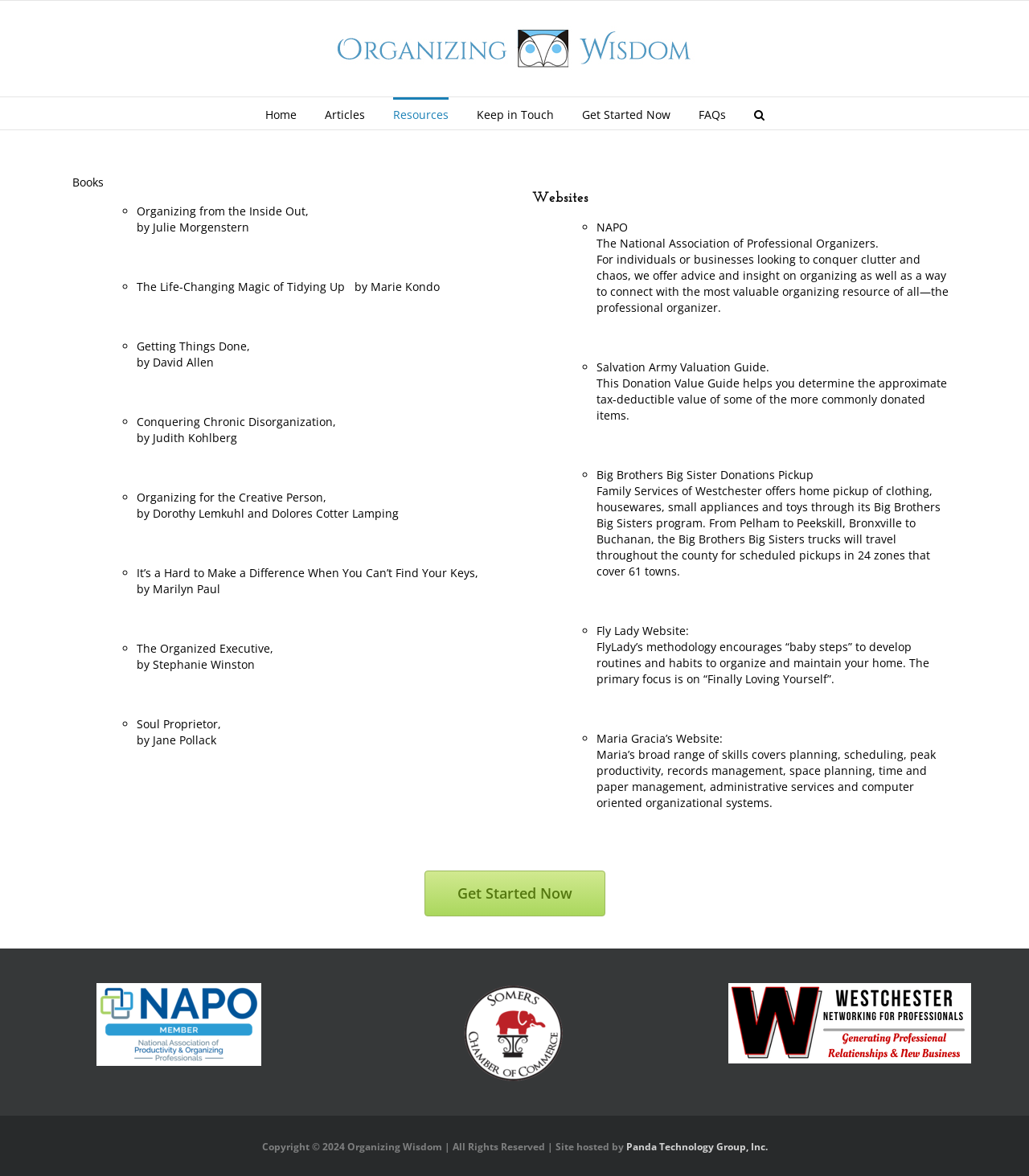Find the bounding box coordinates of the element to click in order to complete this instruction: "Click on the 'Fly Lady Website' link". The bounding box coordinates must be four float numbers between 0 and 1, denoted as [left, top, right, bottom].

[0.58, 0.53, 0.669, 0.543]